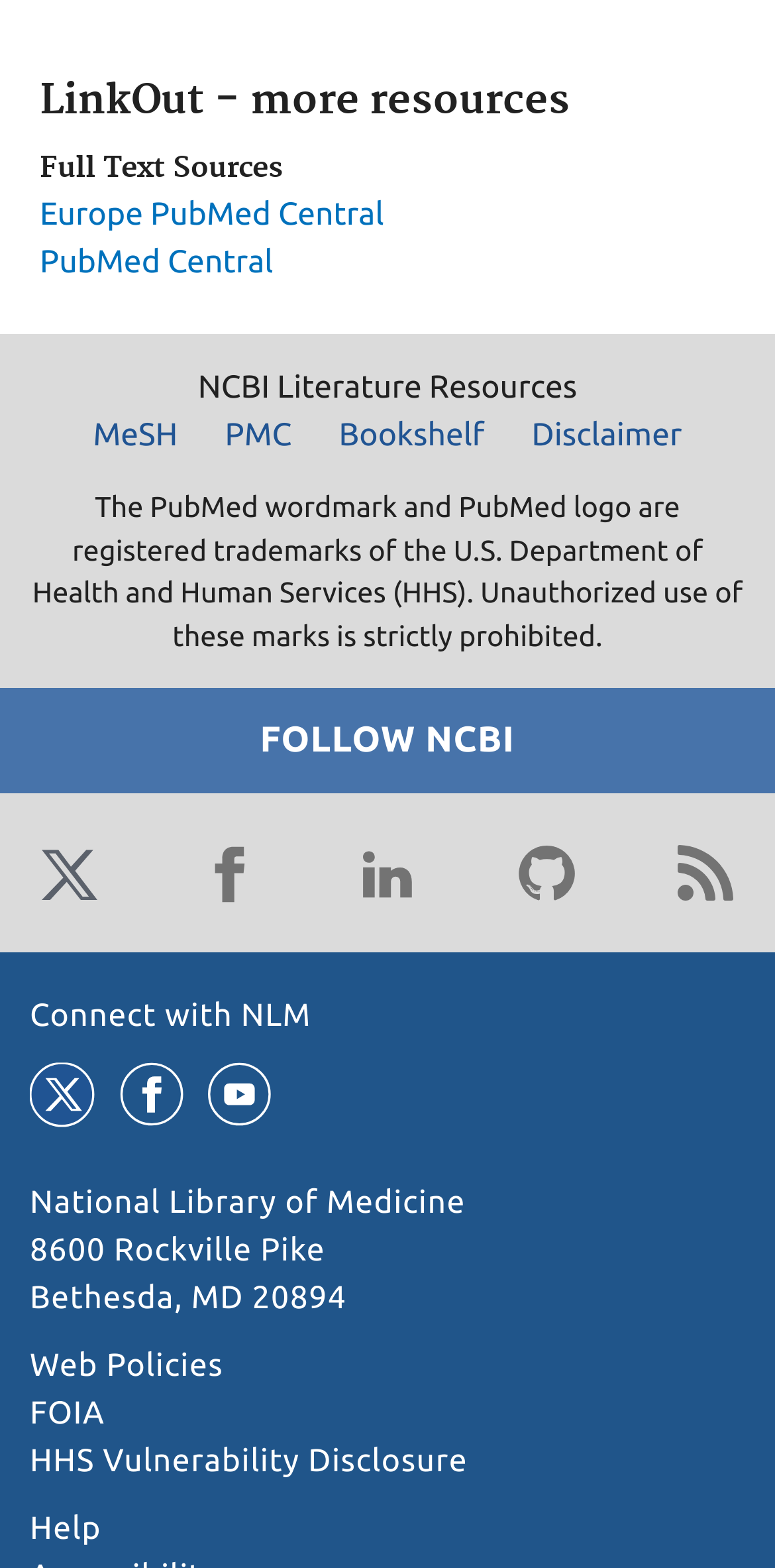Please identify the bounding box coordinates of the area I need to click to accomplish the following instruction: "View Web Policies".

[0.038, 0.86, 0.288, 0.883]